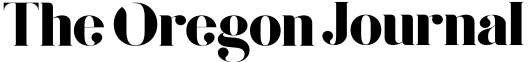What type of font is used for the title?
Relying on the image, give a concise answer in one word or a brief phrase.

Bold, elegant